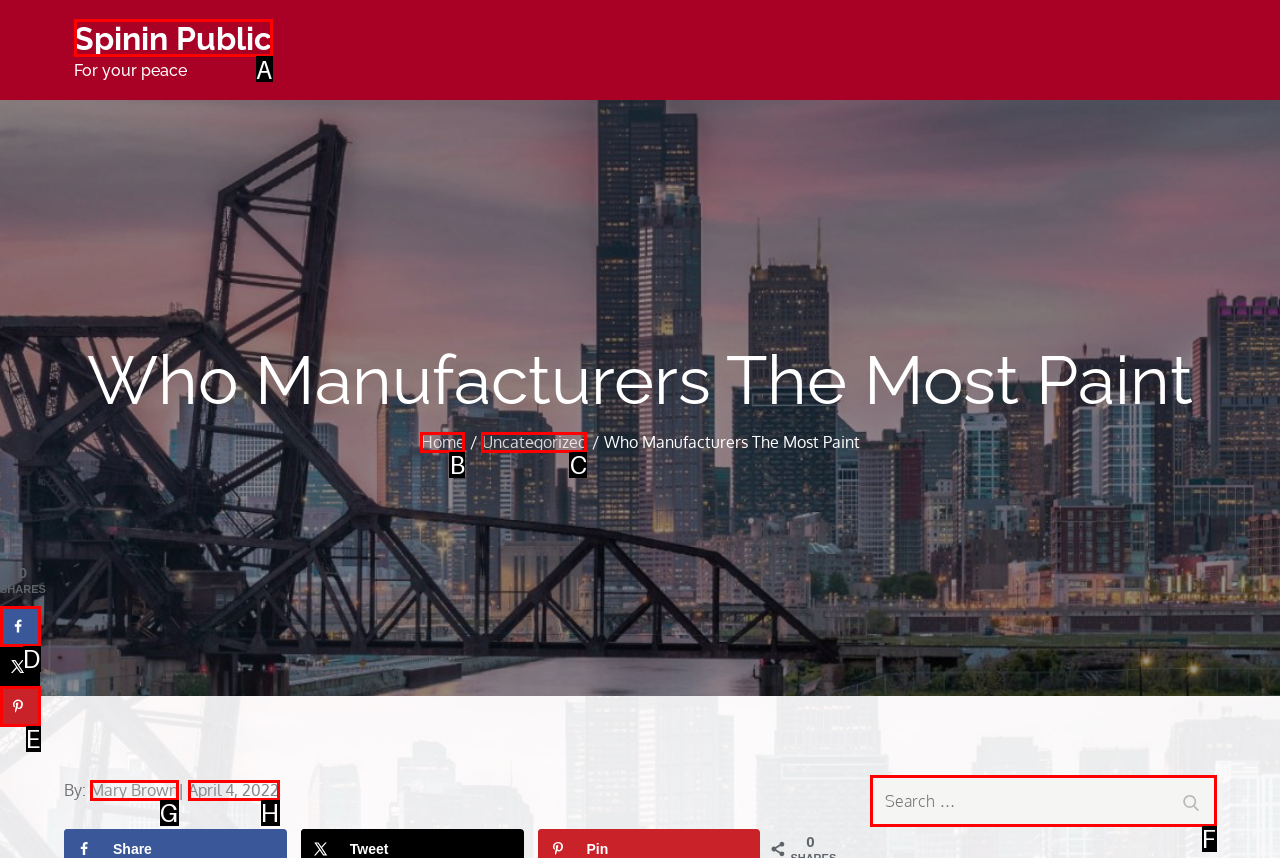Identify the appropriate lettered option to execute the following task: Search for something
Respond with the letter of the selected choice.

F